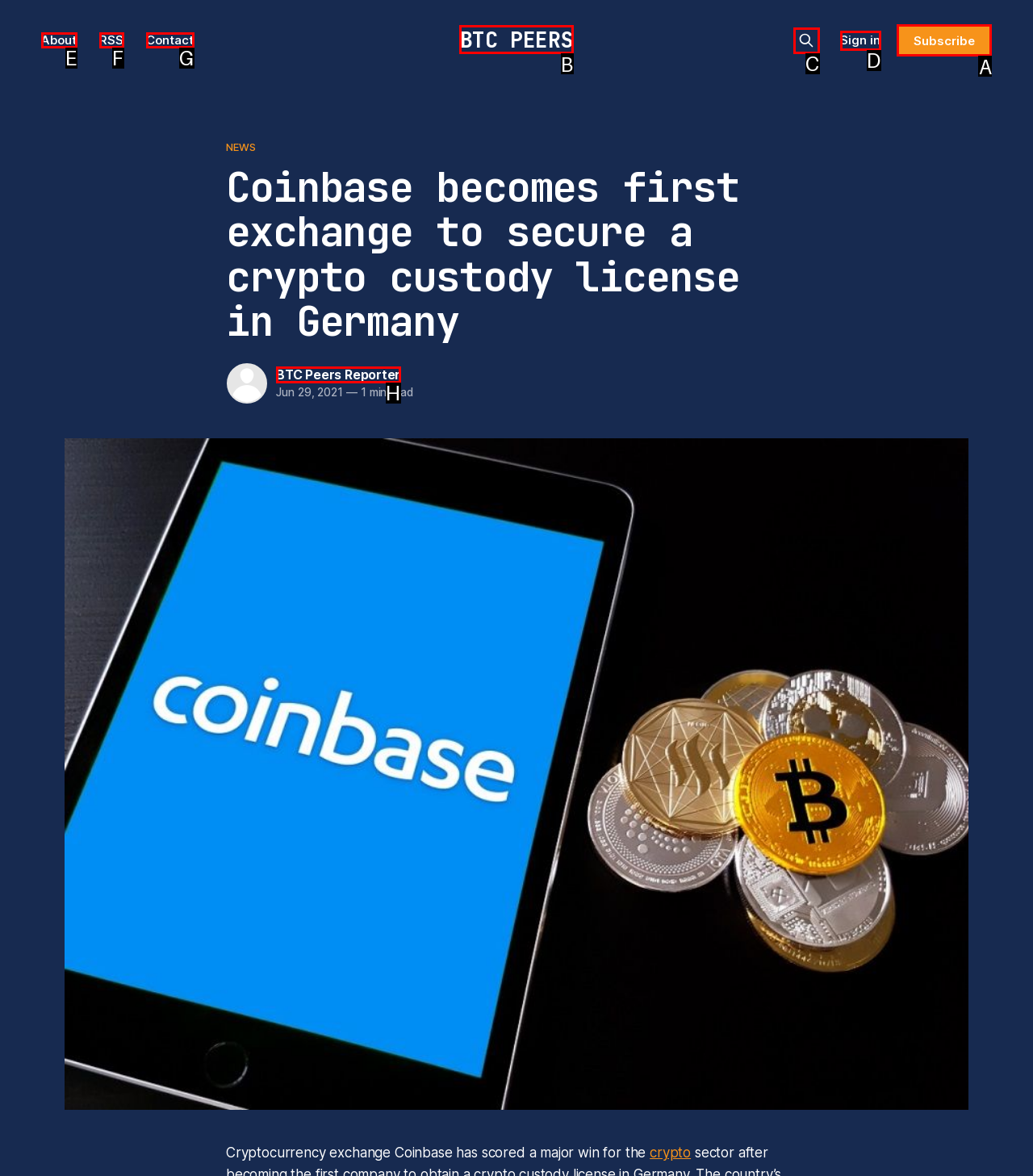What option should you select to complete this task: Subscribe to the newsletter? Indicate your answer by providing the letter only.

A